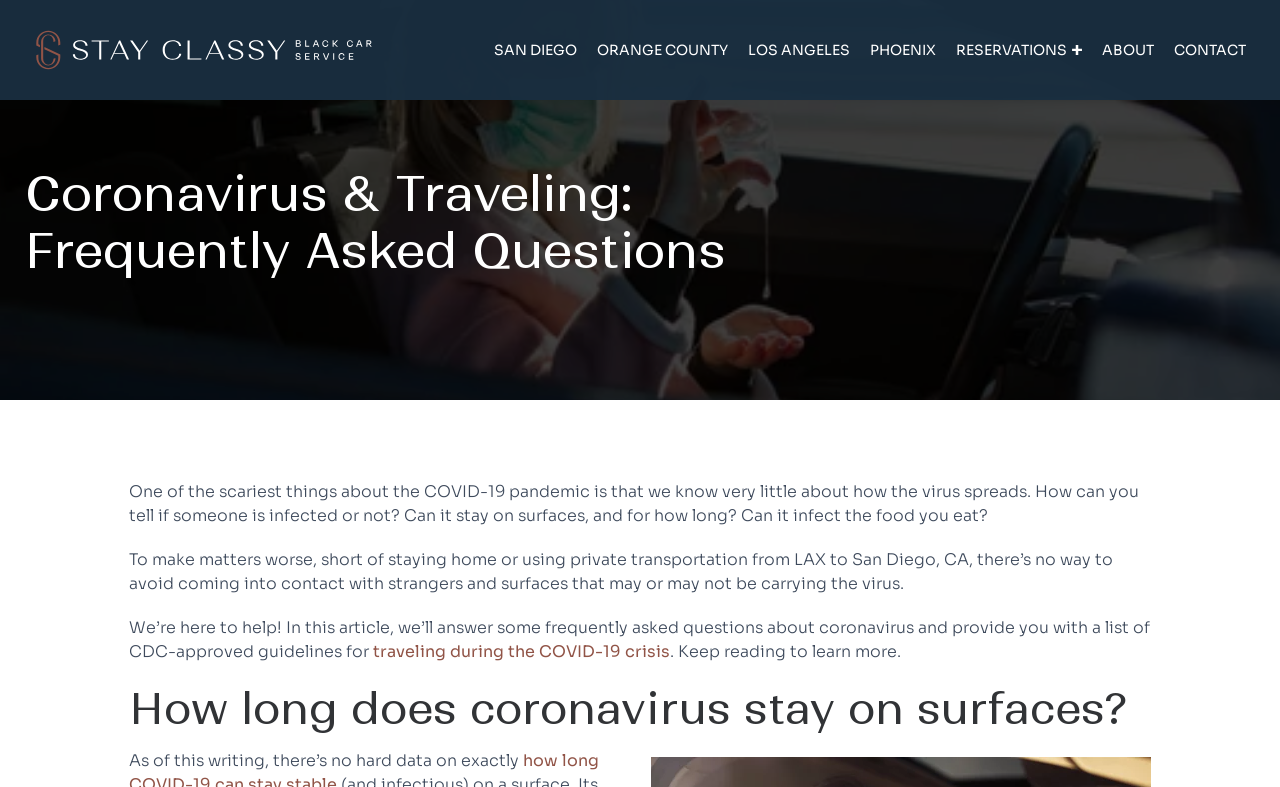Point out the bounding box coordinates of the section to click in order to follow this instruction: "Read about who we are".

None